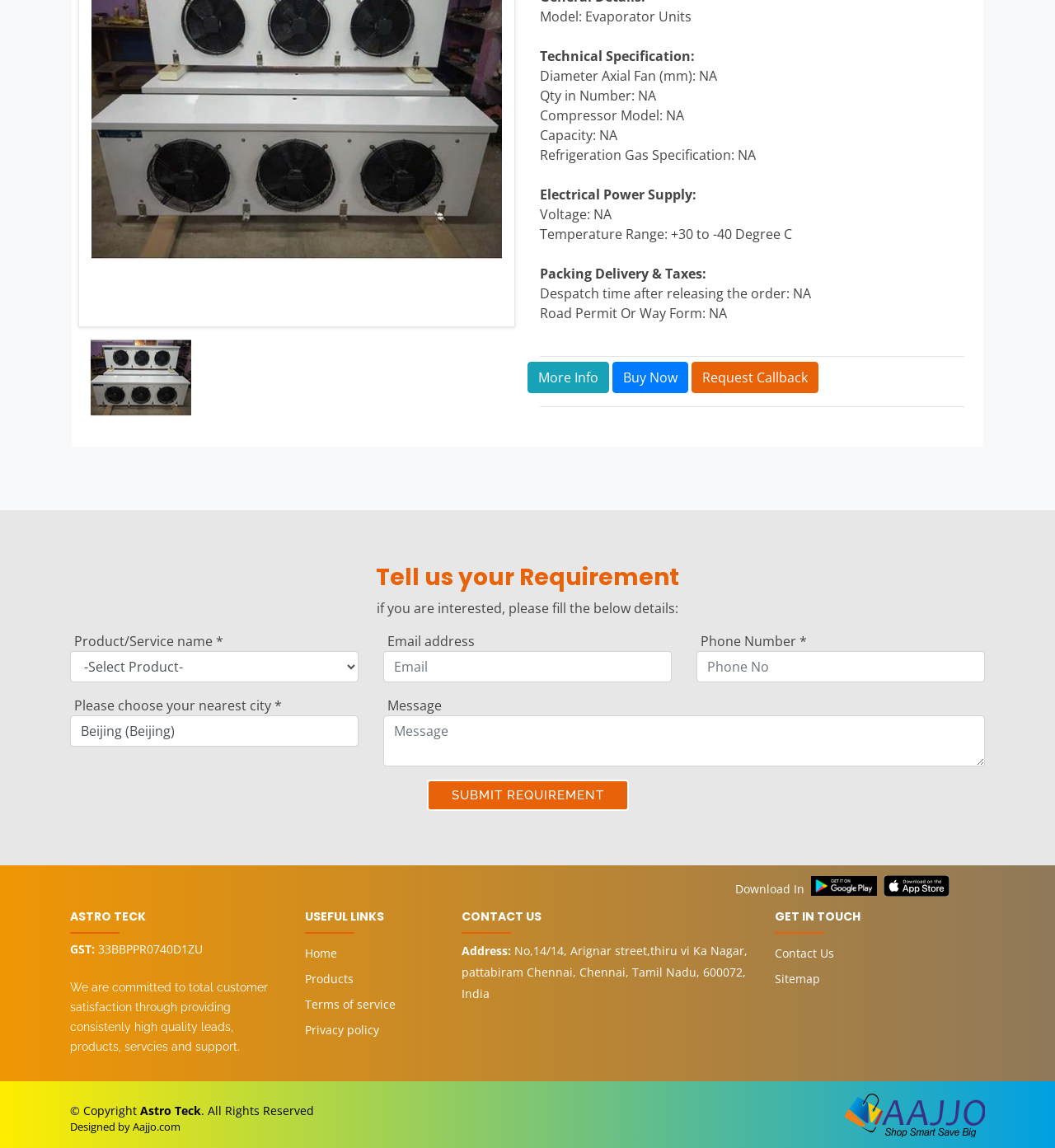Show the bounding box coordinates of the element that should be clicked to complete the task: "Click the 'More Info' link".

[0.5, 0.315, 0.577, 0.343]